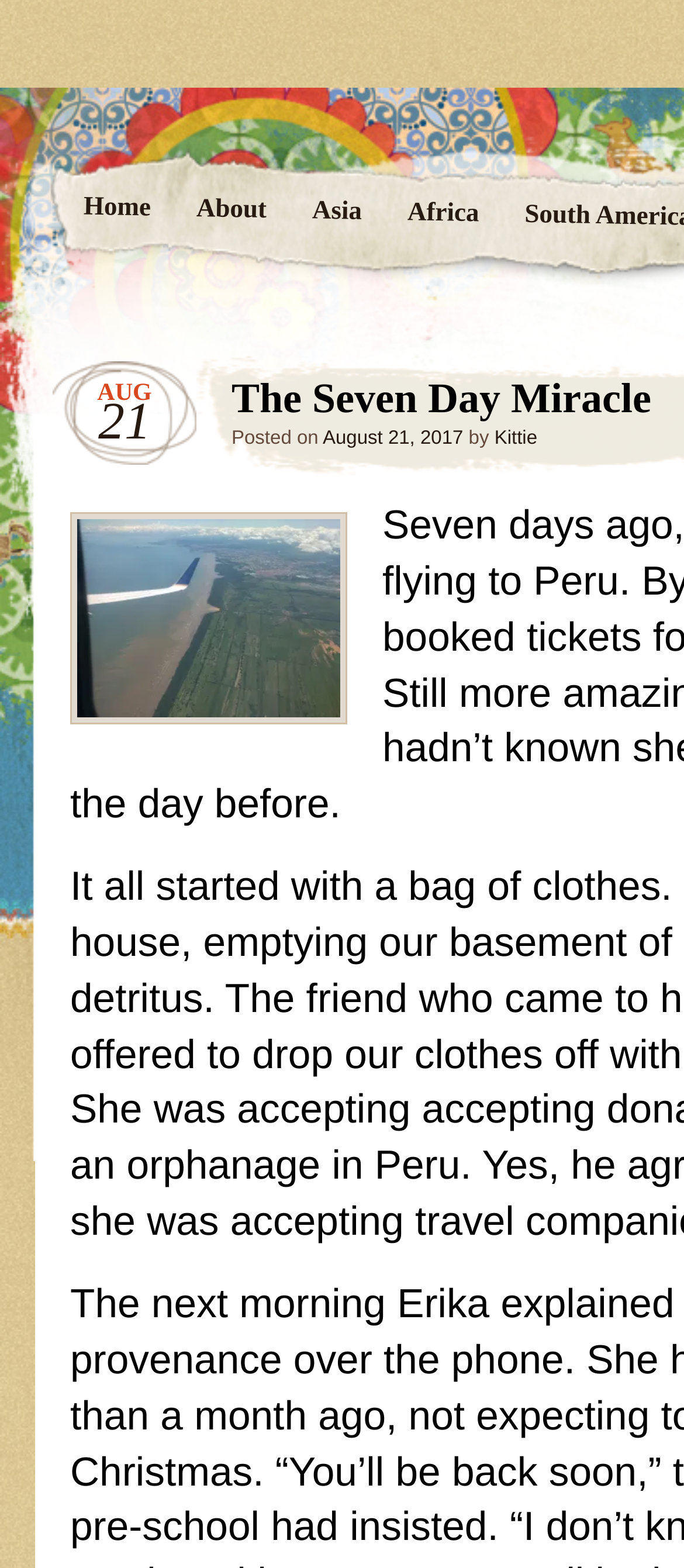What is the position of the 'Africa' link?
Examine the webpage screenshot and provide an in-depth answer to the question.

I analyzed the navigation menu and found that the 'Africa' link is the fourth item, located to the right of the 'Asia' link and to the left of the post metadata section.